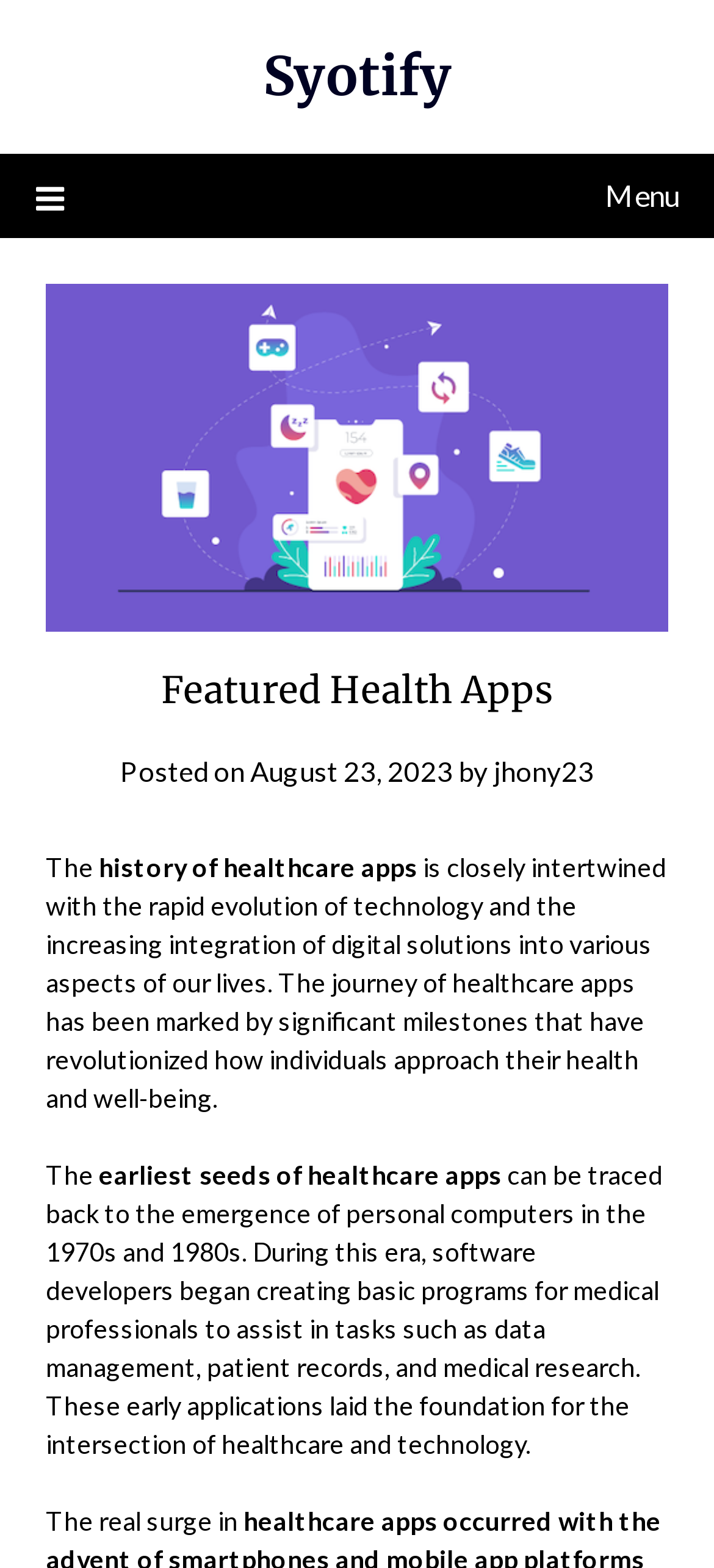What is the author of the article?
Using the screenshot, give a one-word or short phrase answer.

jhony23